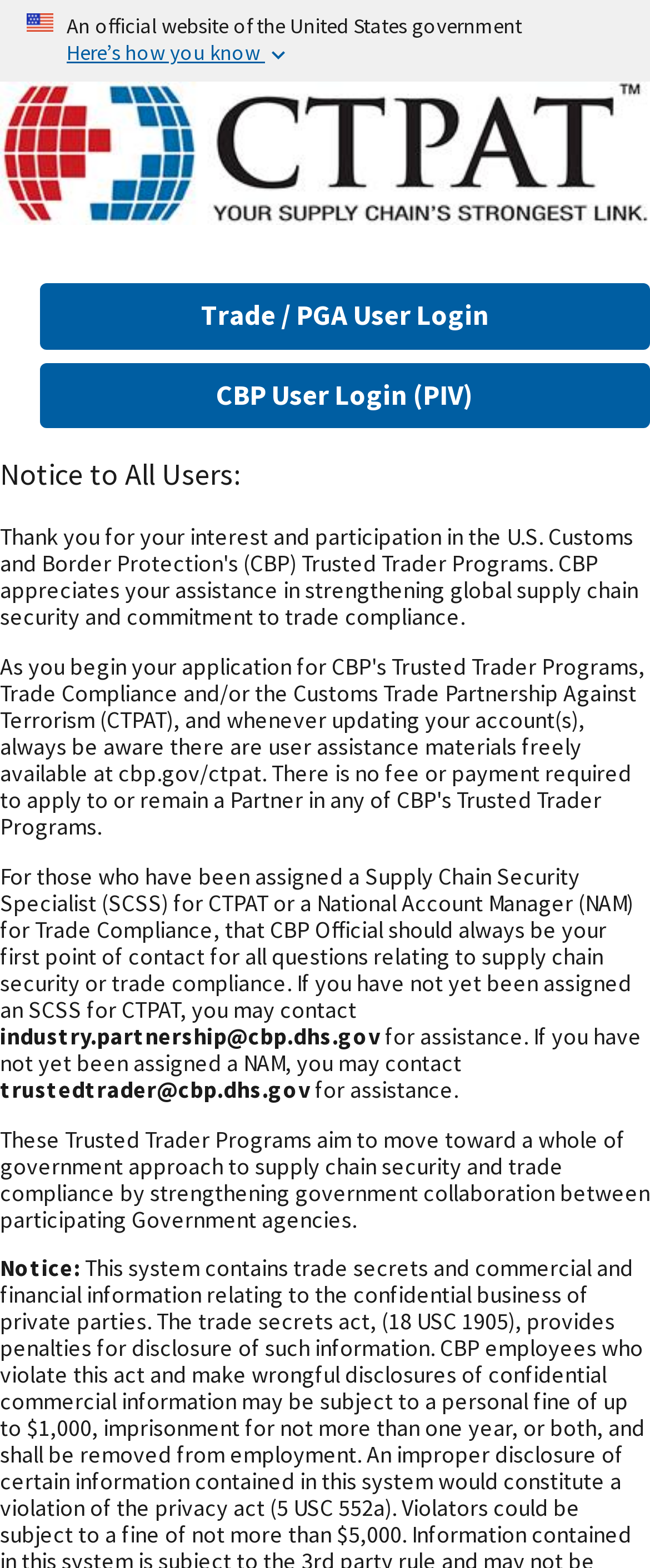How many notices are there on the webpage? Observe the screenshot and provide a one-word or short phrase answer.

2